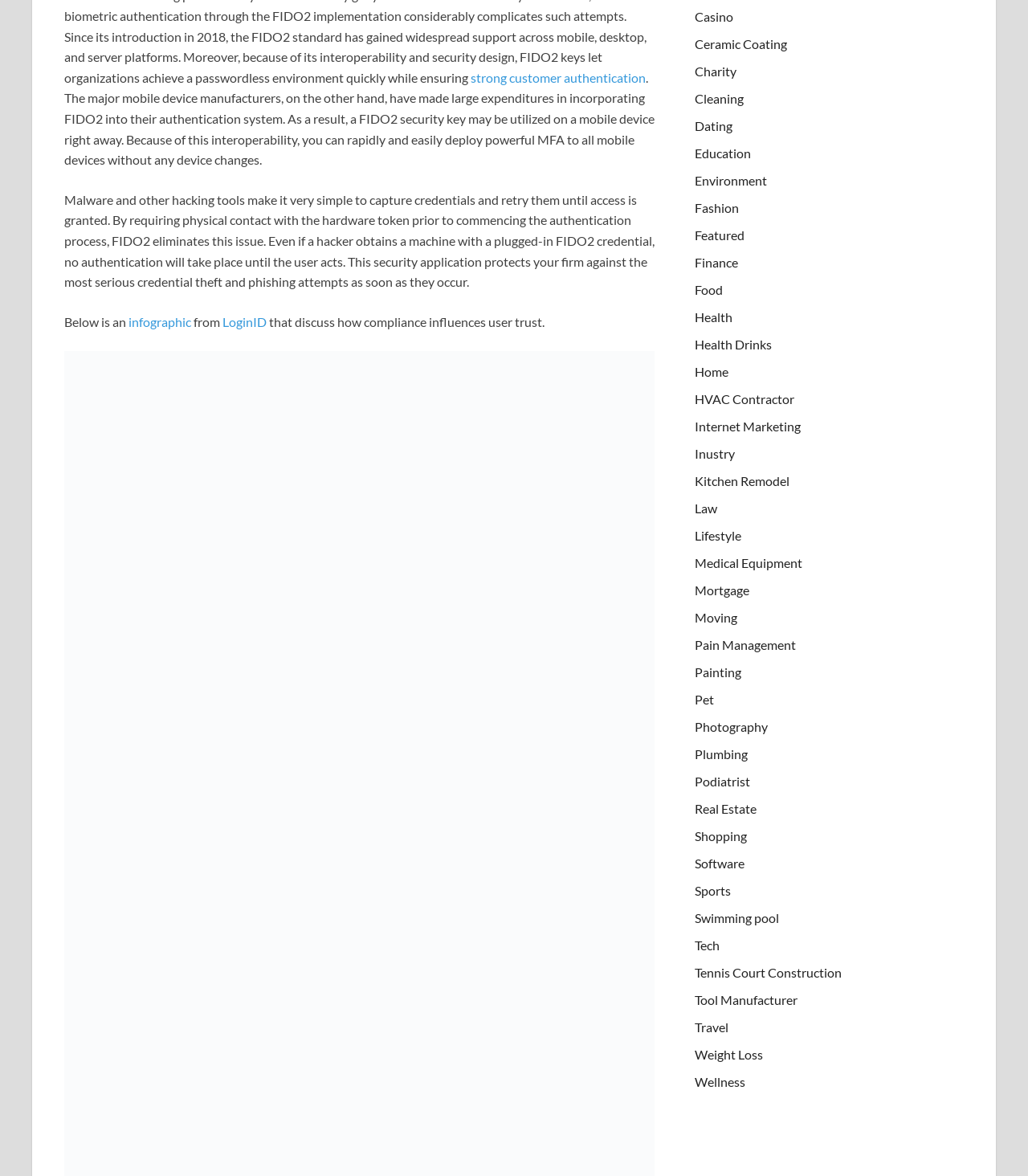Show me the bounding box coordinates of the clickable region to achieve the task as per the instruction: "Visit LoginID".

[0.216, 0.267, 0.259, 0.28]